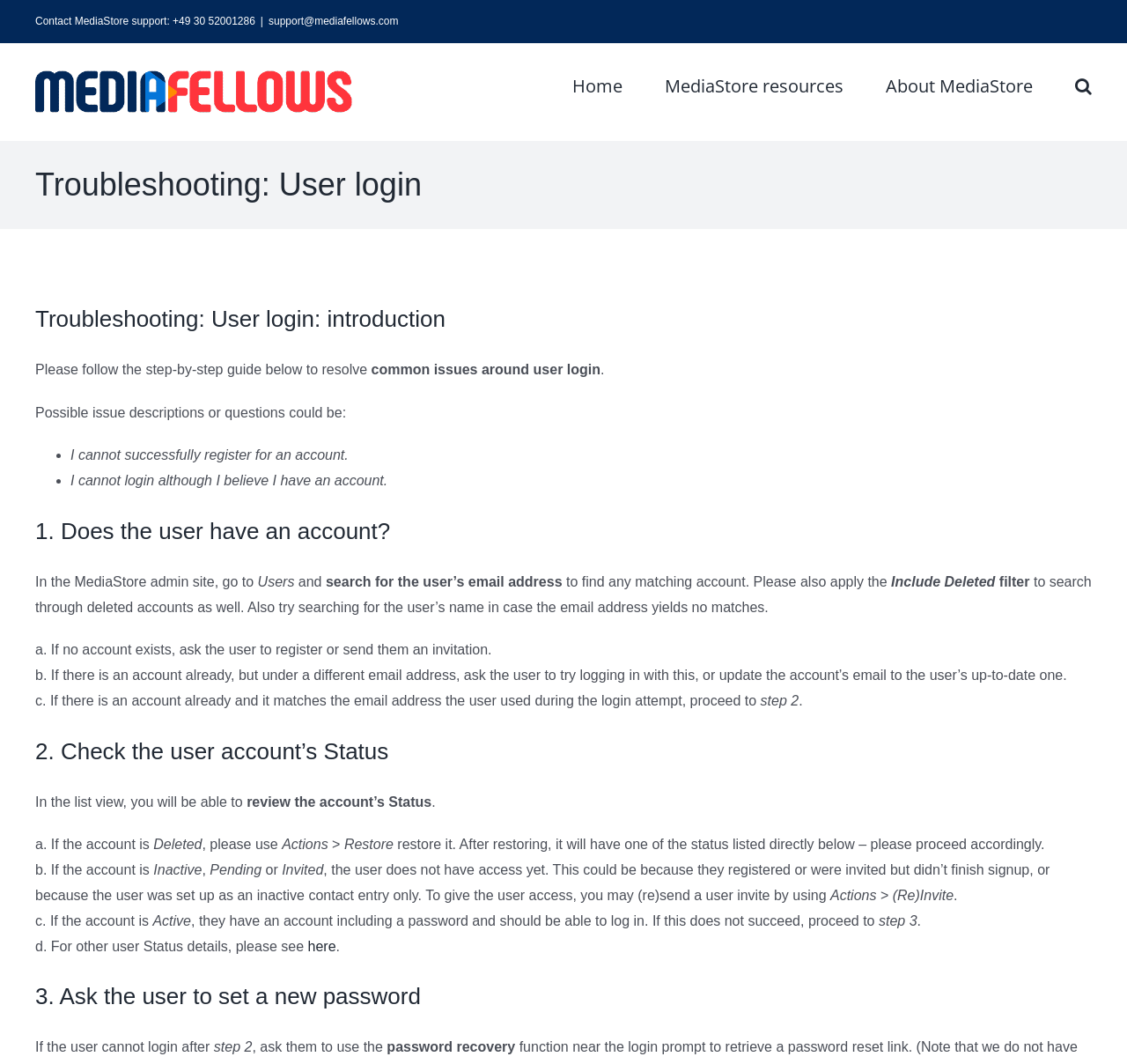Use the details in the image to answer the question thoroughly: 
What is the title of the webpage?

The title of the webpage is 'Troubleshooting: User login', which indicates that the webpage is a guide for troubleshooting common issues related to user login.